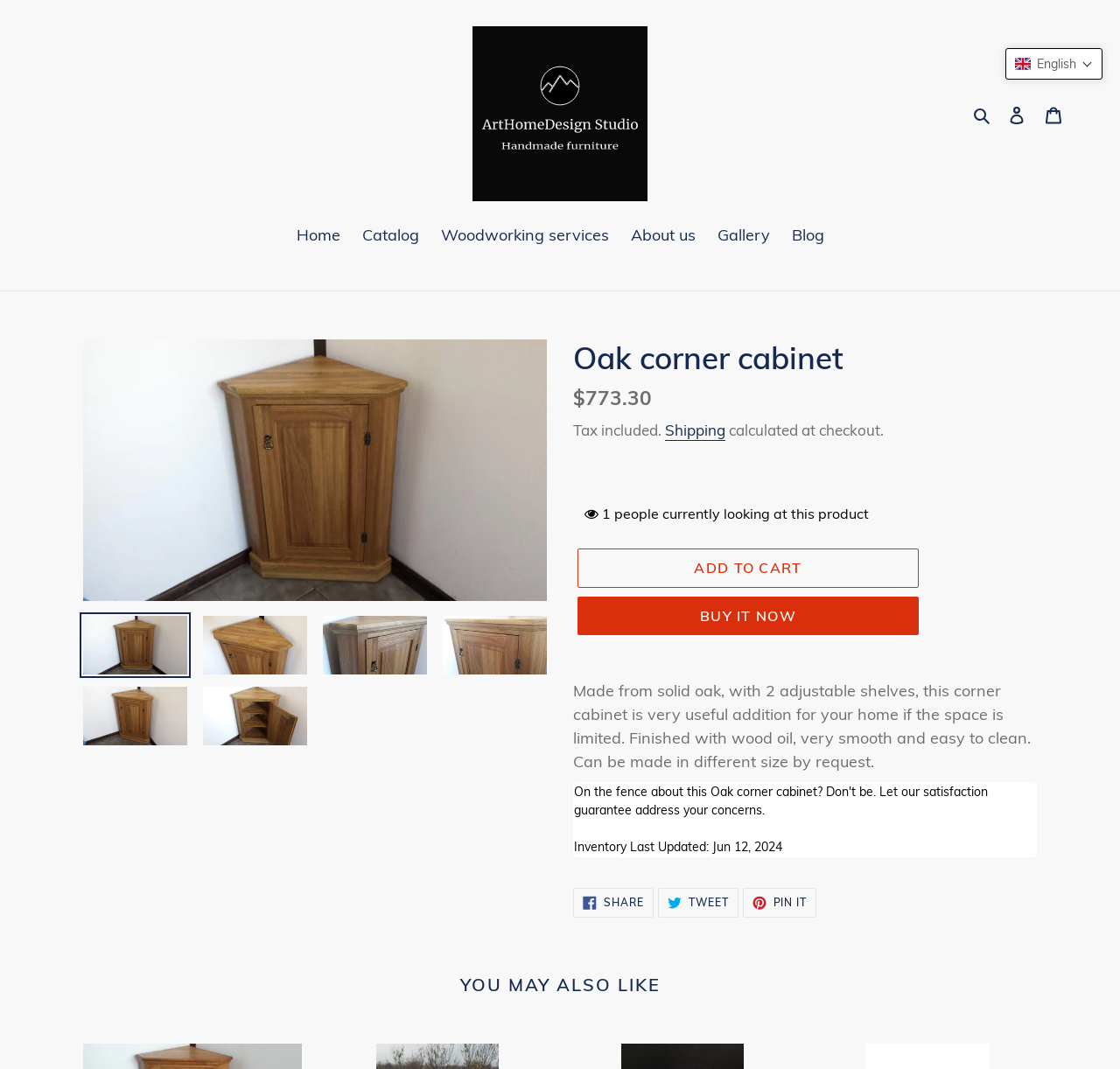Find the bounding box coordinates of the clickable element required to execute the following instruction: "View your cart". Provide the coordinates as four float numbers between 0 and 1, i.e., [left, top, right, bottom].

[0.924, 0.087, 0.957, 0.126]